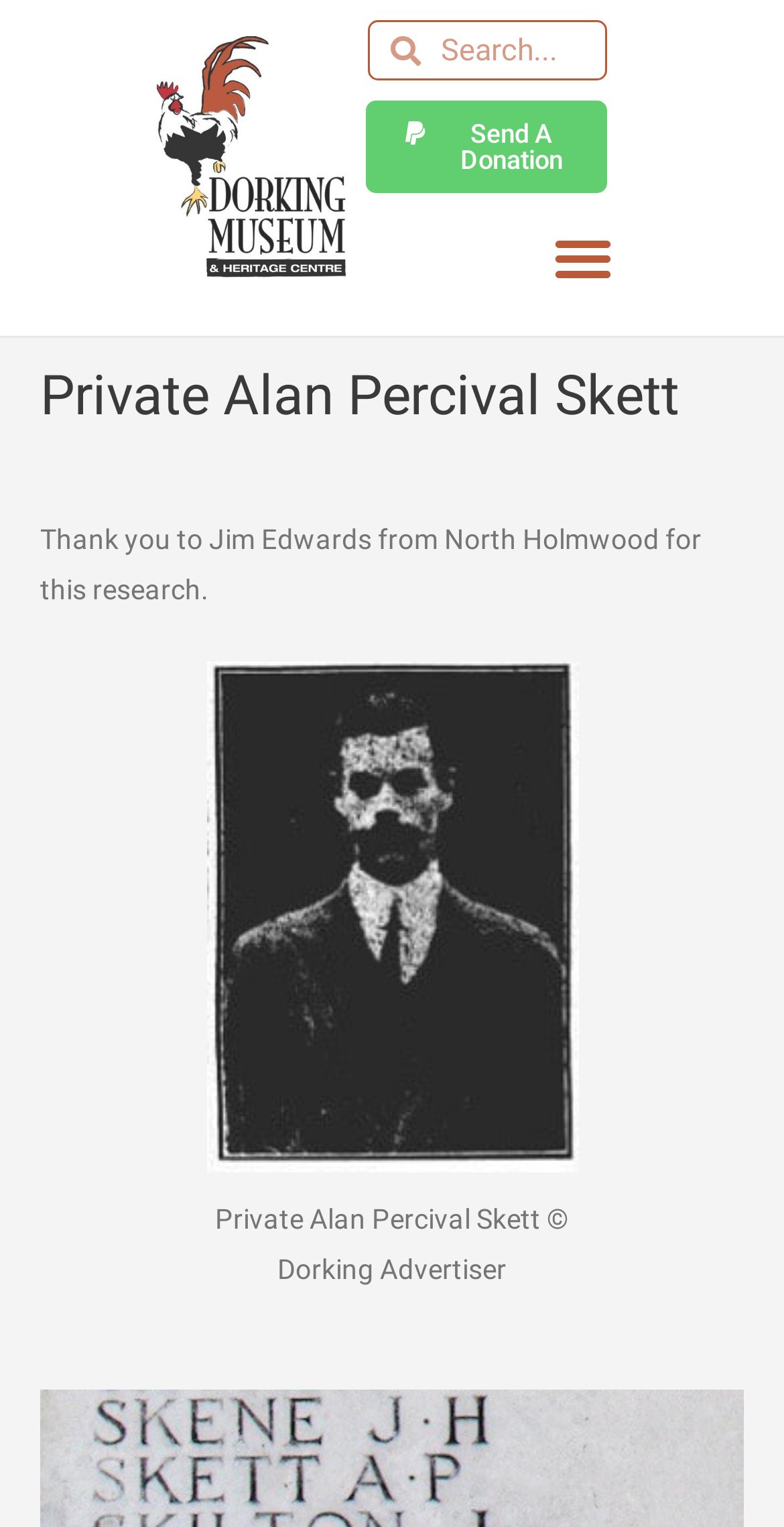Identify and extract the main heading of the webpage.

Private Alan Percival Skett